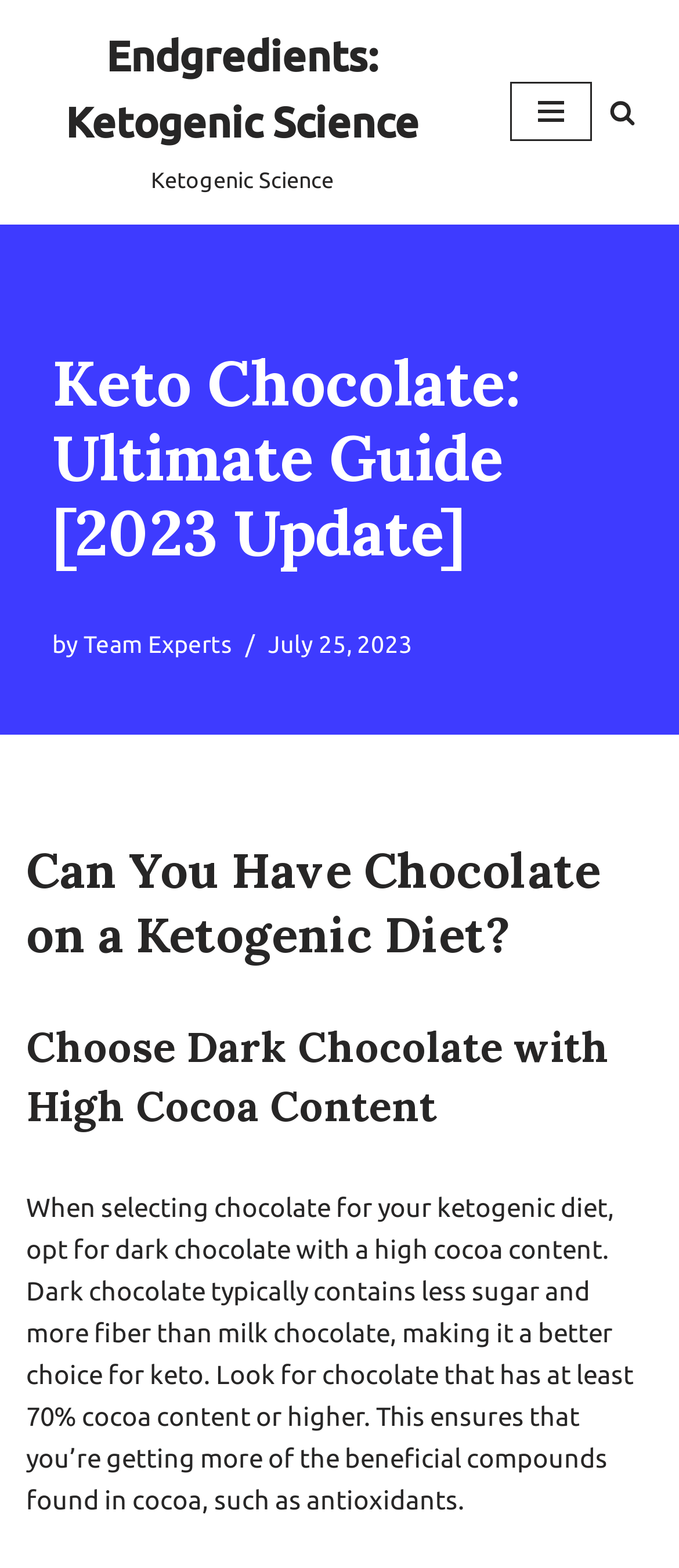Who wrote the article on keto chocolate? Based on the image, give a response in one word or a short phrase.

Team Experts